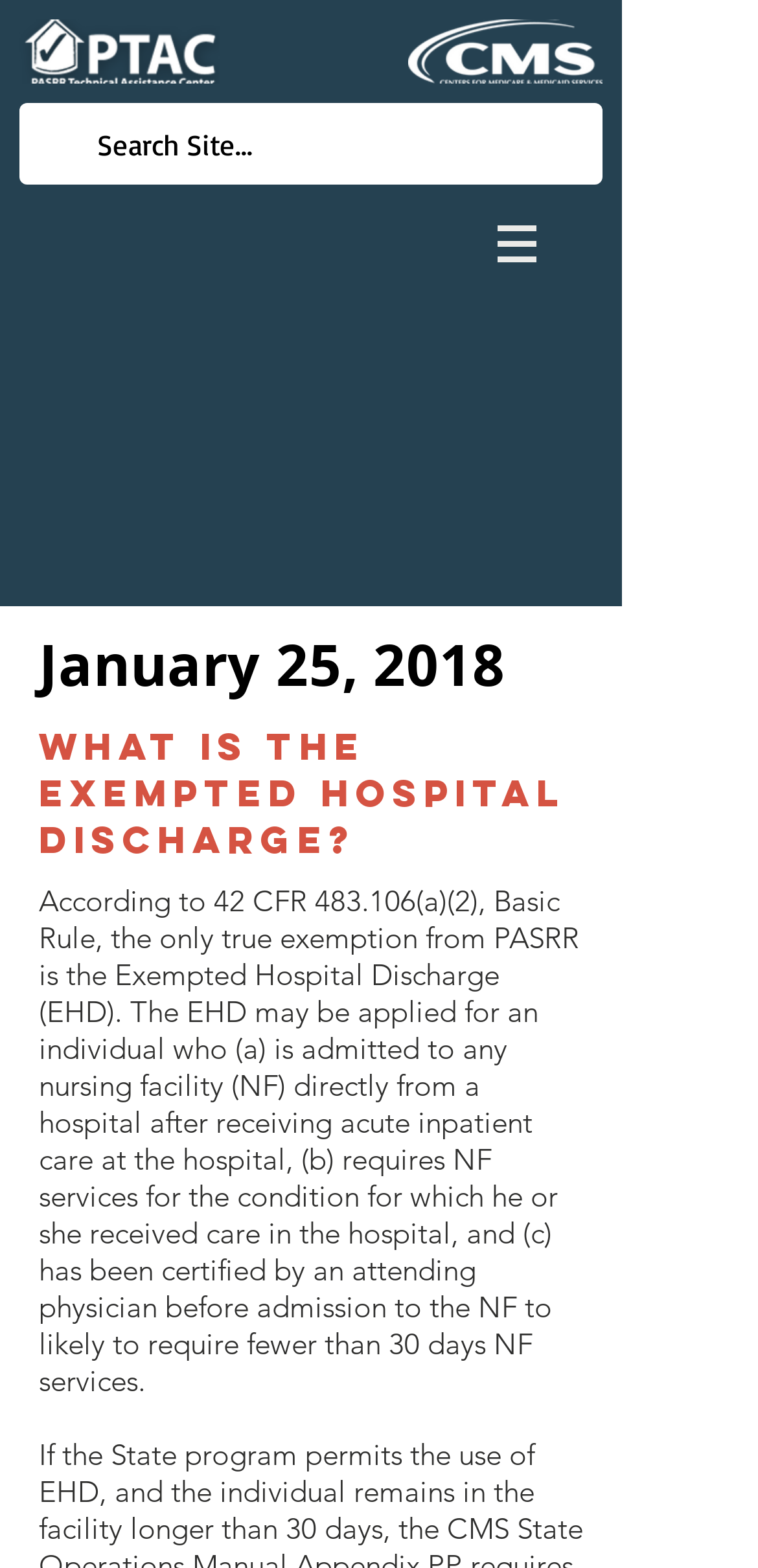What is the date mentioned on the webpage?
Please elaborate on the answer to the question with detailed information.

The question is asking about the date mentioned on the webpage. The webpage mentions the date 'January 25, 2018' which is likely the date the content was published or updated.